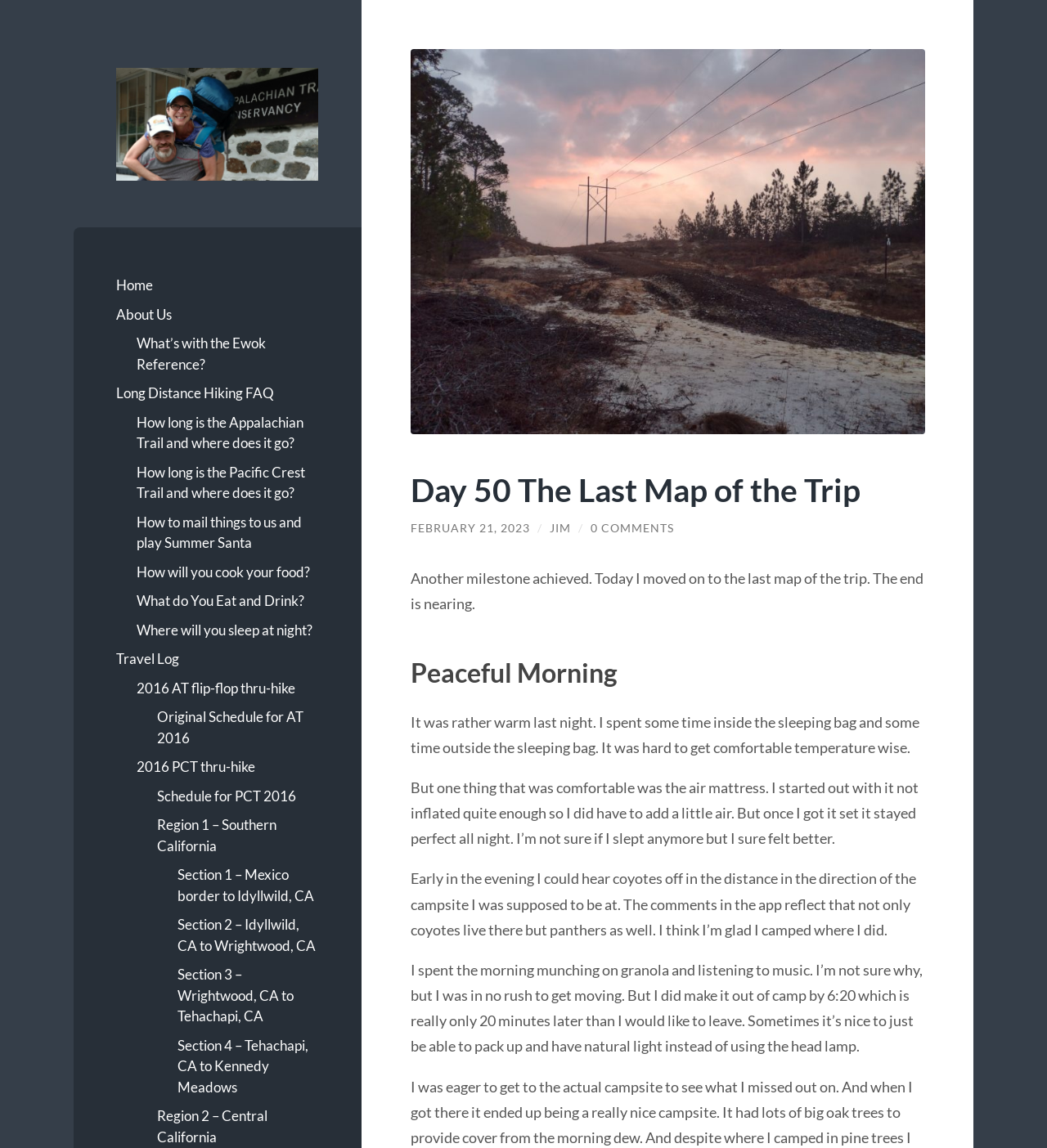Give a complete and precise description of the webpage's appearance.

The webpage is about a travel log, specifically Day 50 of a trip, with the title "The Last Map of the Trip – Ewok The Trail". At the top, there is a navigation menu with links to "Home", "About Us", and other sections. Below the navigation menu, there is a section with multiple links related to long-distance hiking, such as FAQs, trail information, and how to mail items to the hikers.

On the left side of the page, there is a vertical list of links to different travel logs, including the Appalachian Trail and Pacific Crest Trail. Each link has a corresponding schedule and section links.

The main content of the page is a travel log entry, which includes a heading "Day 50 The Last Map of the Trip" and a figure, likely an image. The entry is divided into sections, including "Peaceful Morning", where the author describes their camping experience, including the comfort of their air mattress and hearing coyotes in the distance. The author also mentions spending the morning eating granola and listening to music before packing up and leaving camp.

Throughout the page, there are multiple links to other sections and articles, as well as a comment section at the bottom with a link to "0 COMMENTS".